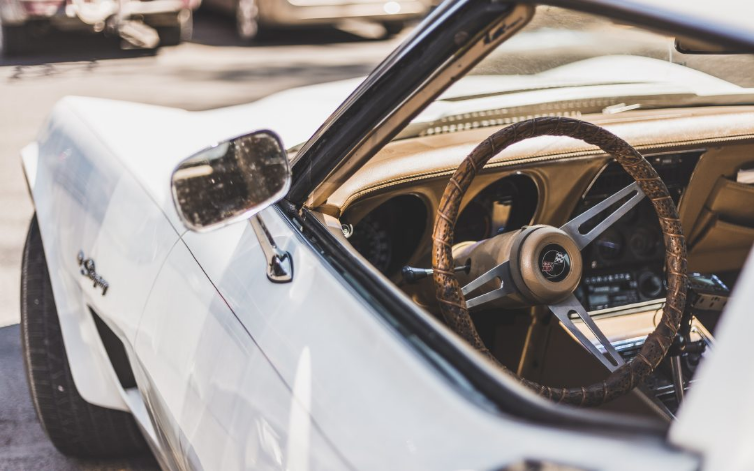Offer a detailed narrative of the image.

The image showcases the interior of a classic white sports car, emphasizing the sleek design and elegant features. The camera captures a close-up view of the driver's side, highlighting the detailed steering wheel adorned with a textured brown cover, which contrasts beautifully with the car's refined interior. The dashboard, partially visible, hints at vintage instrumentation, suggesting a blend of nostalgia and performance. Reflections in the side mirror pull the viewer's gaze towards the outside, where other vehicles can faintly be seen, adding to the dynamic atmosphere of a lively street scene. This composition not only illustrates the allure of owning a stylish vehicle but also evokes feelings of freedom and adventure that come with driving.